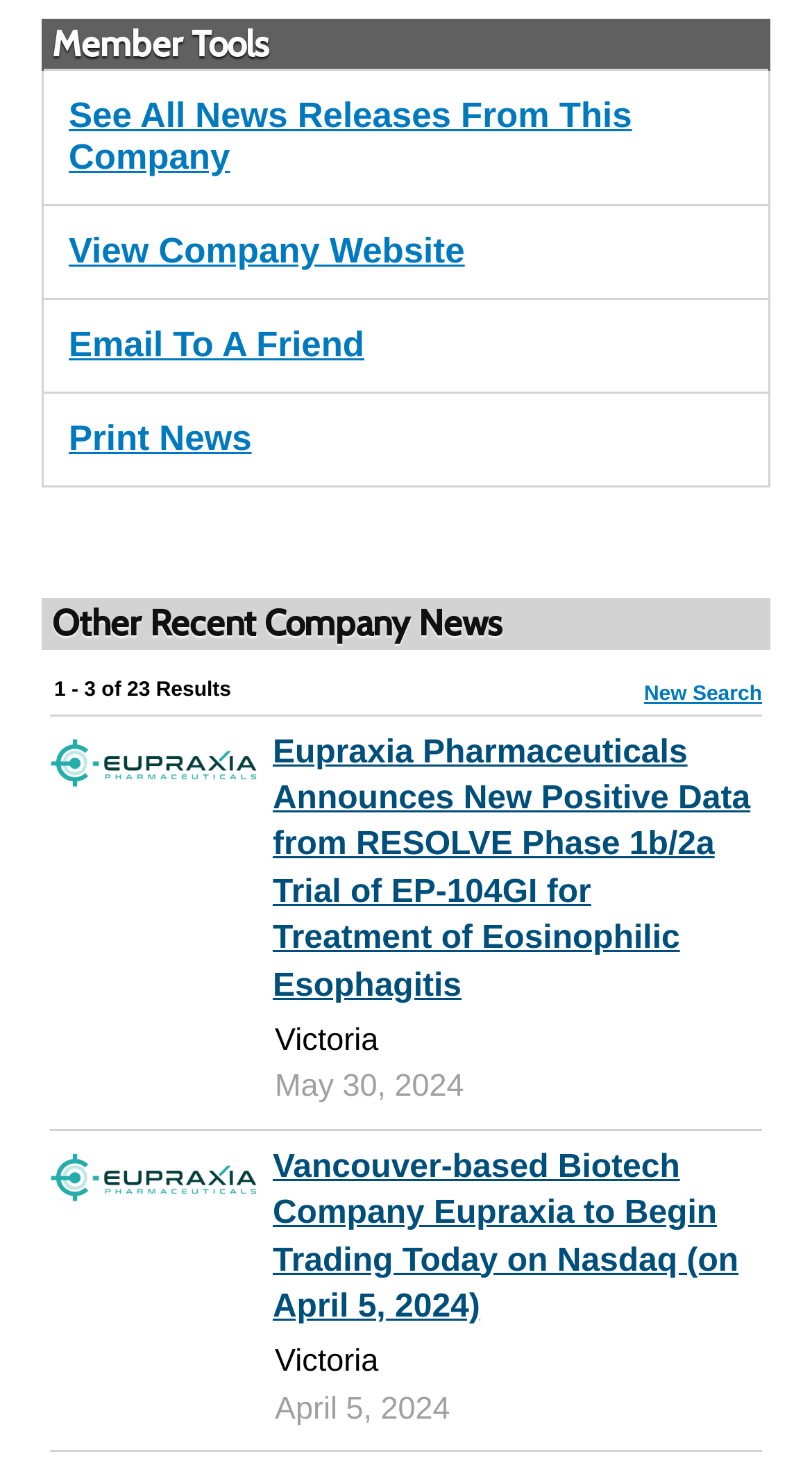How many news releases are shown on this page?
Based on the image, provide a one-word or brief-phrase response.

2